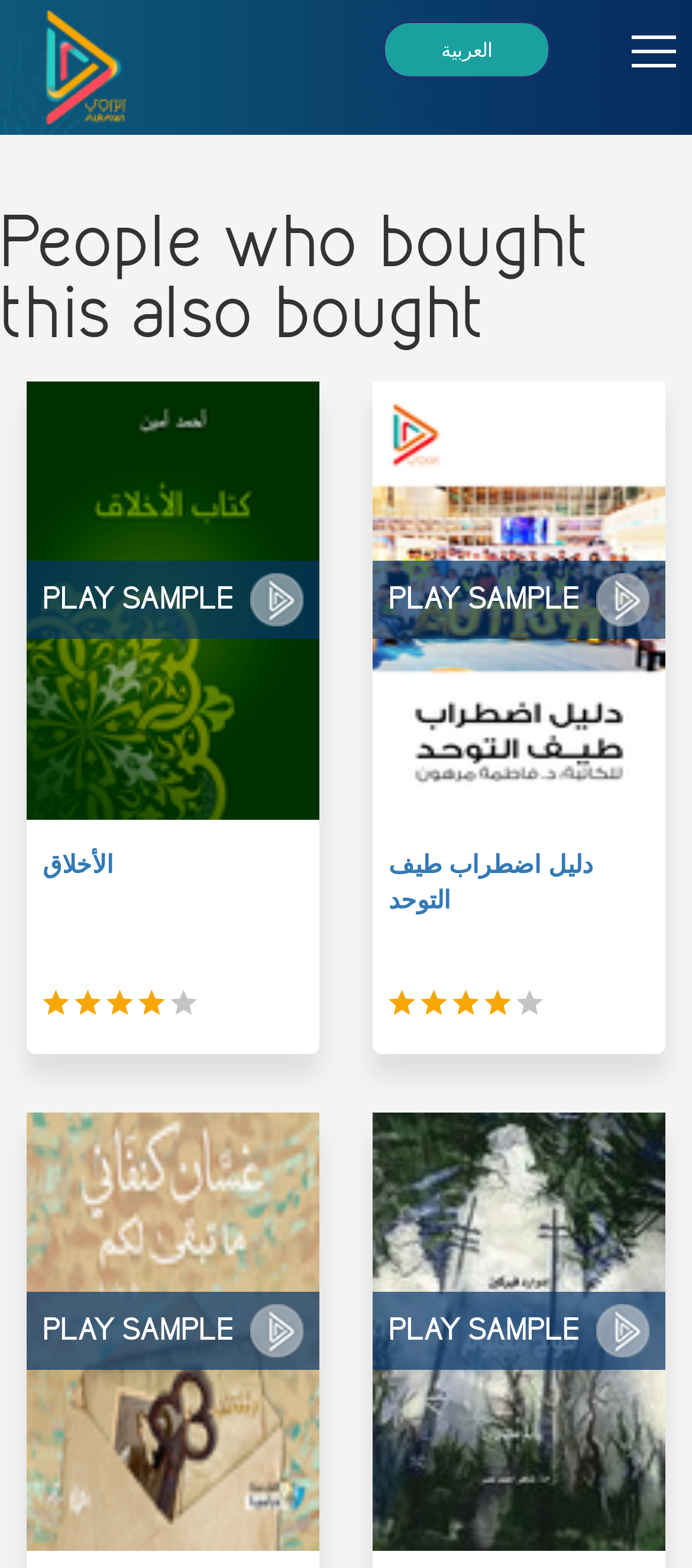Could you provide the bounding box coordinates for the portion of the screen to click to complete this instruction: "Click the  icon"?

[0.062, 0.626, 0.1, 0.653]